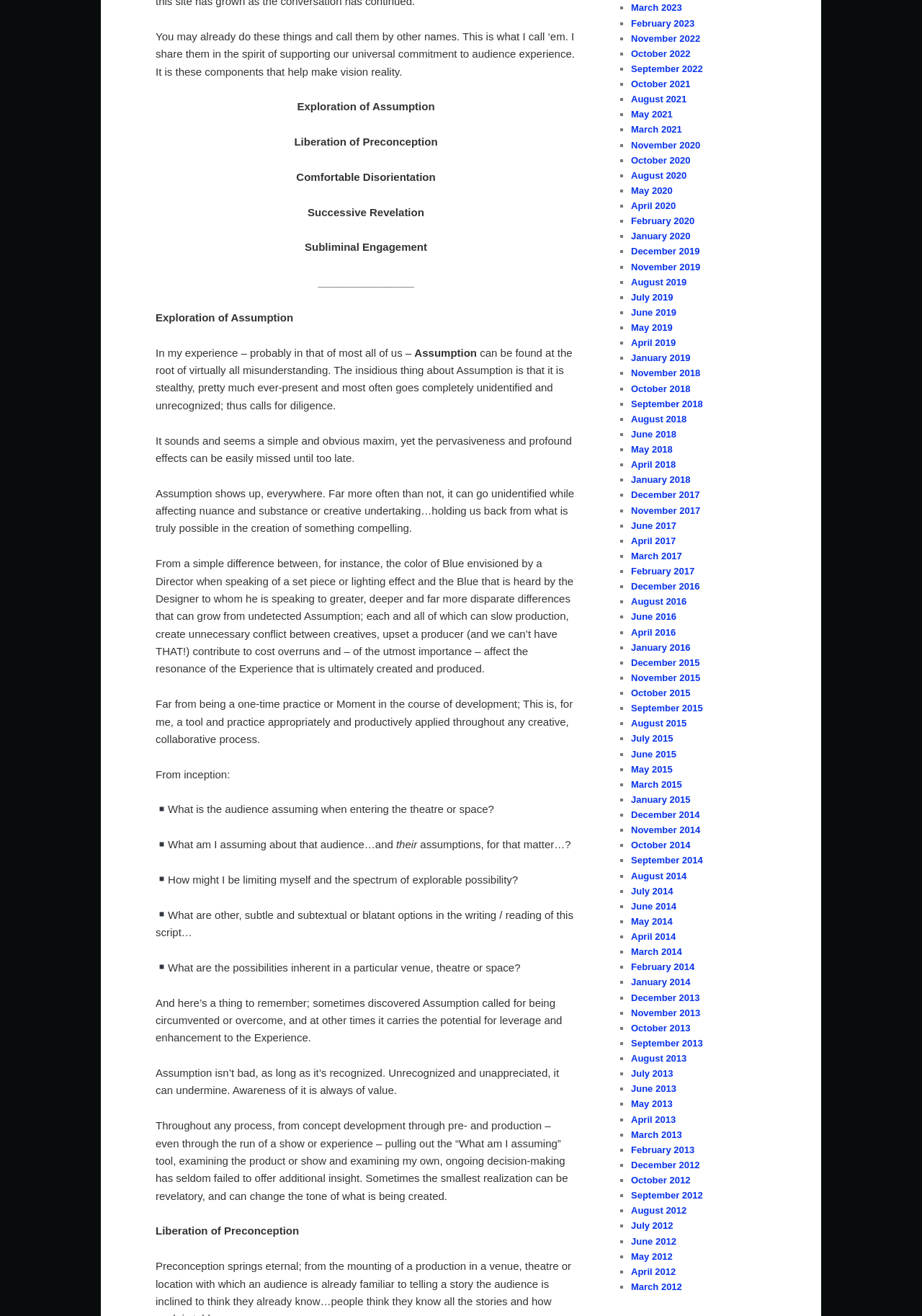Please identify the bounding box coordinates of the clickable element to fulfill the following instruction: "Click the 'November 2022' link". The coordinates should be four float numbers between 0 and 1, i.e., [left, top, right, bottom].

[0.684, 0.025, 0.759, 0.033]